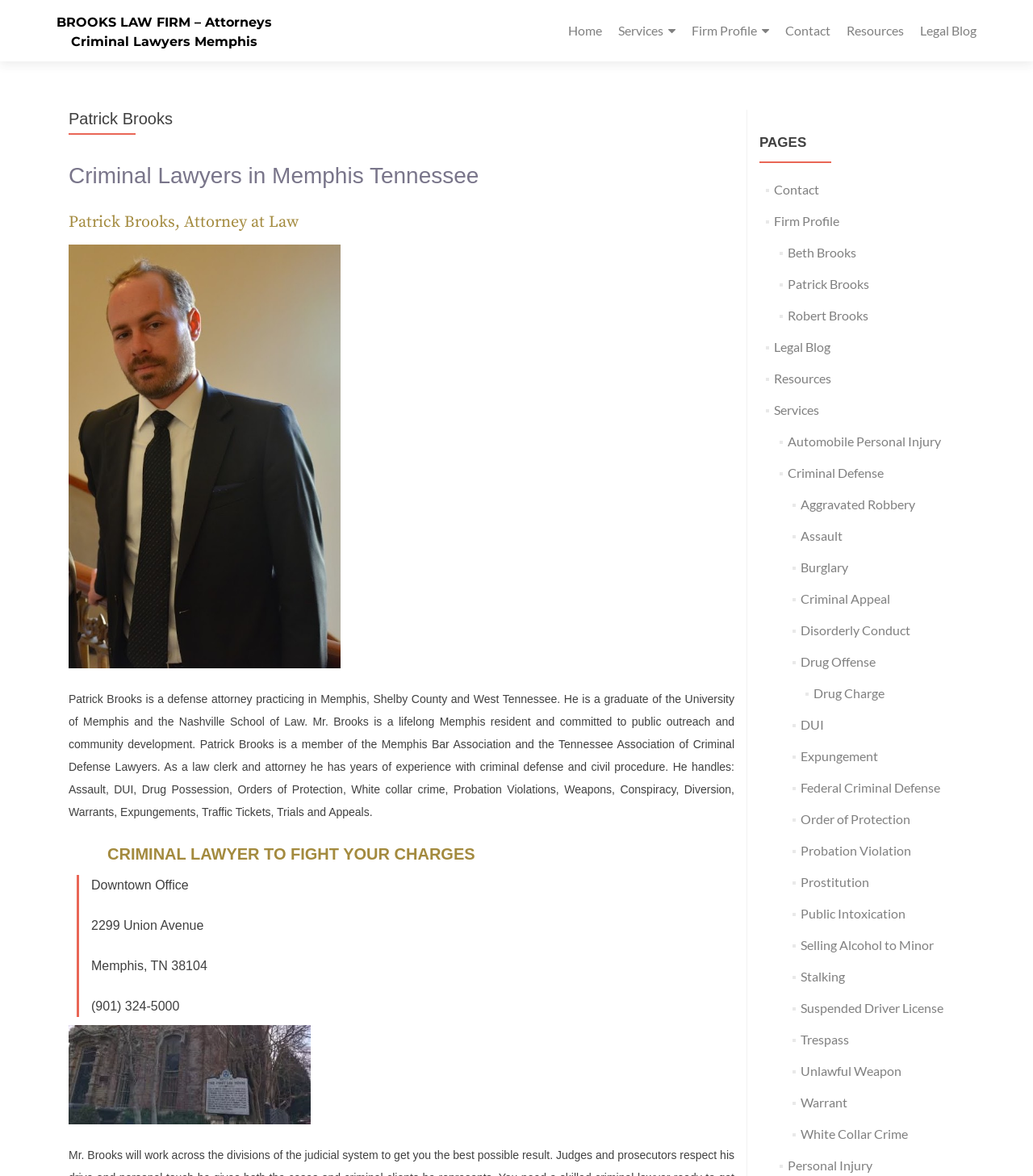What is the phone number of the downtown office?
Please answer the question as detailed as possible.

I found the answer by looking at the blockquote element that contains the phone number information, which is '(901) 324-5000'.